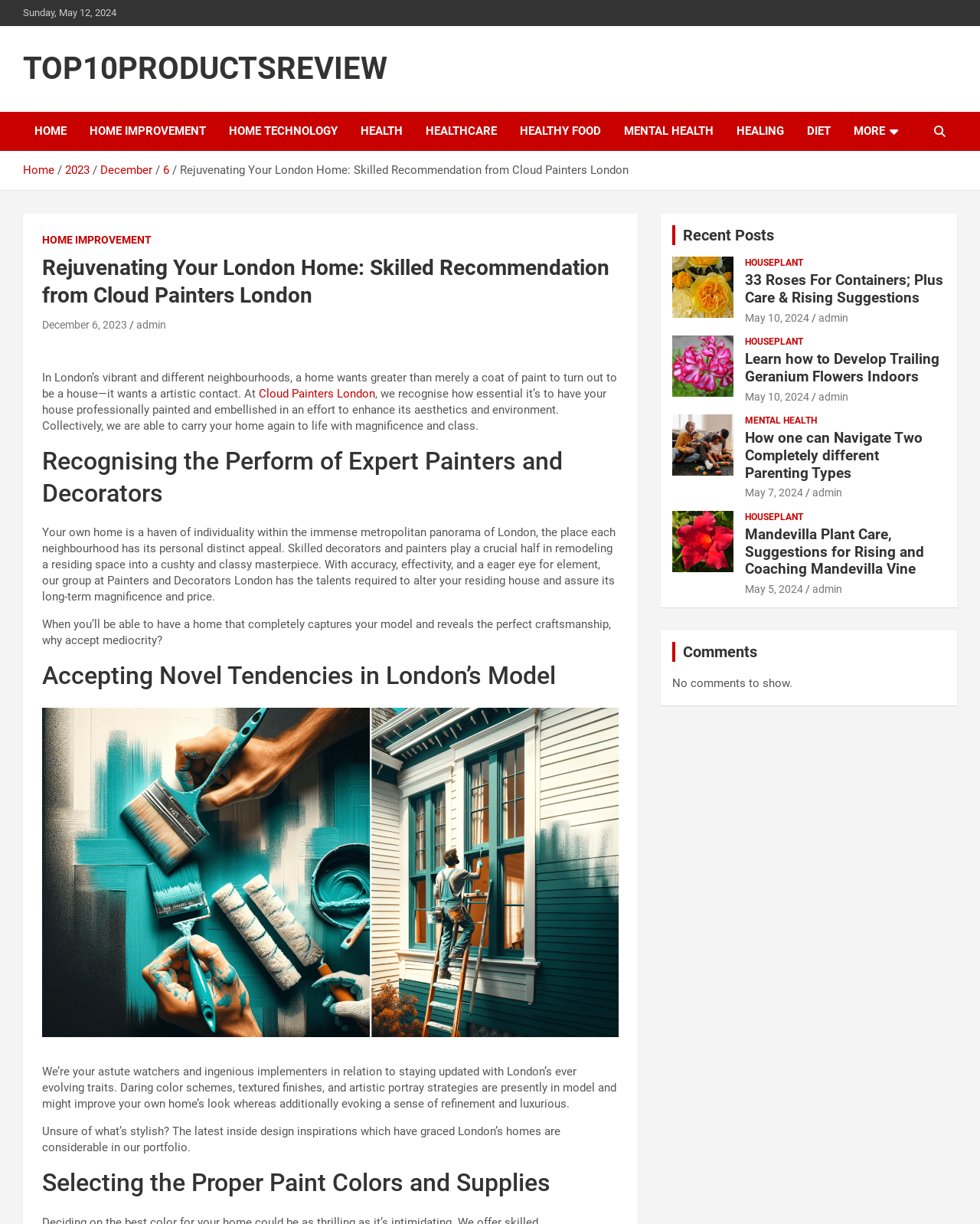Identify and provide the bounding box for the element described by: "Cloud Painters London".

[0.264, 0.316, 0.383, 0.327]